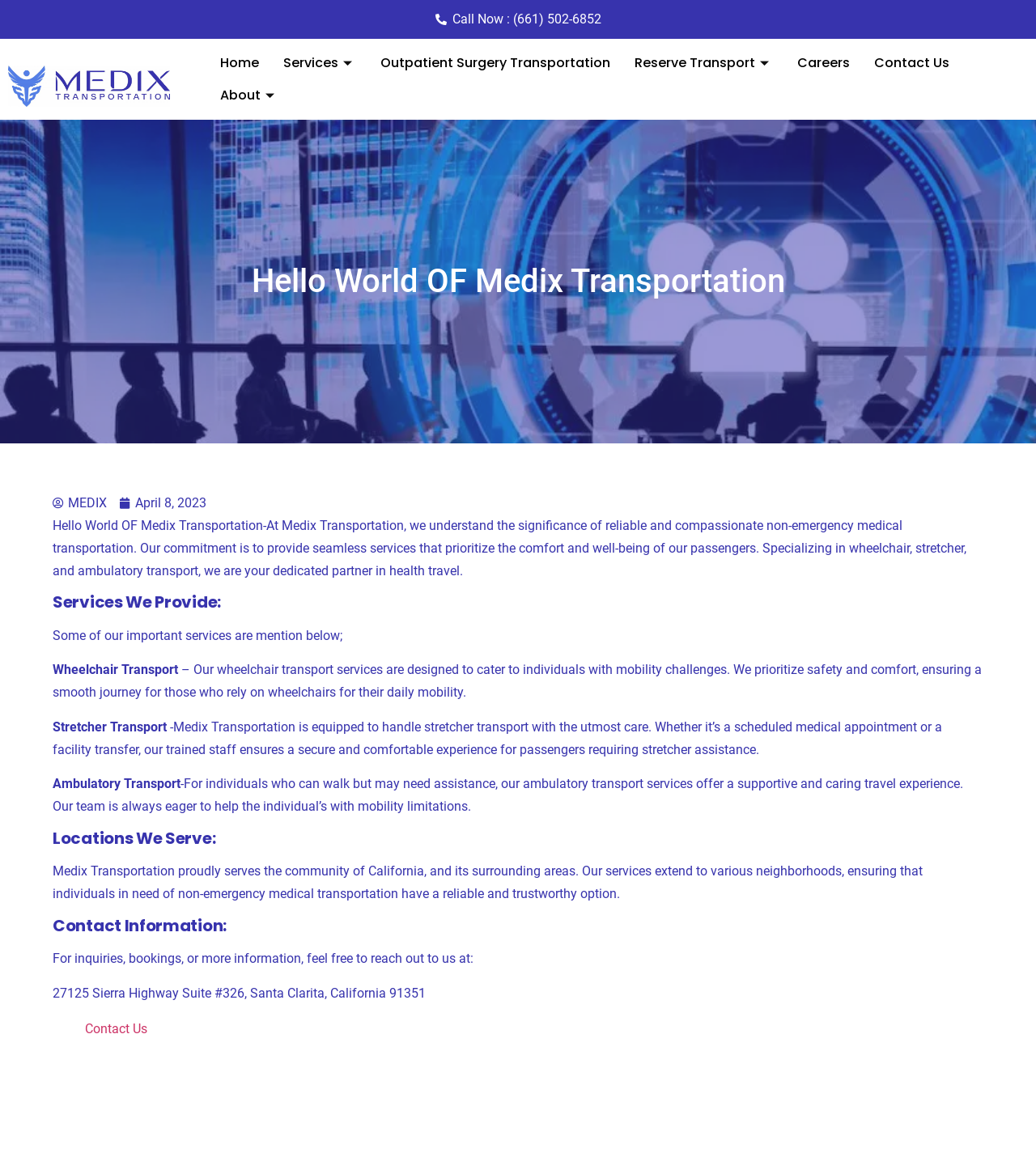Please find the bounding box coordinates of the element that needs to be clicked to perform the following instruction: "Contact Medix Transportation". The bounding box coordinates should be four float numbers between 0 and 1, represented as [left, top, right, bottom].

[0.832, 0.041, 0.928, 0.069]